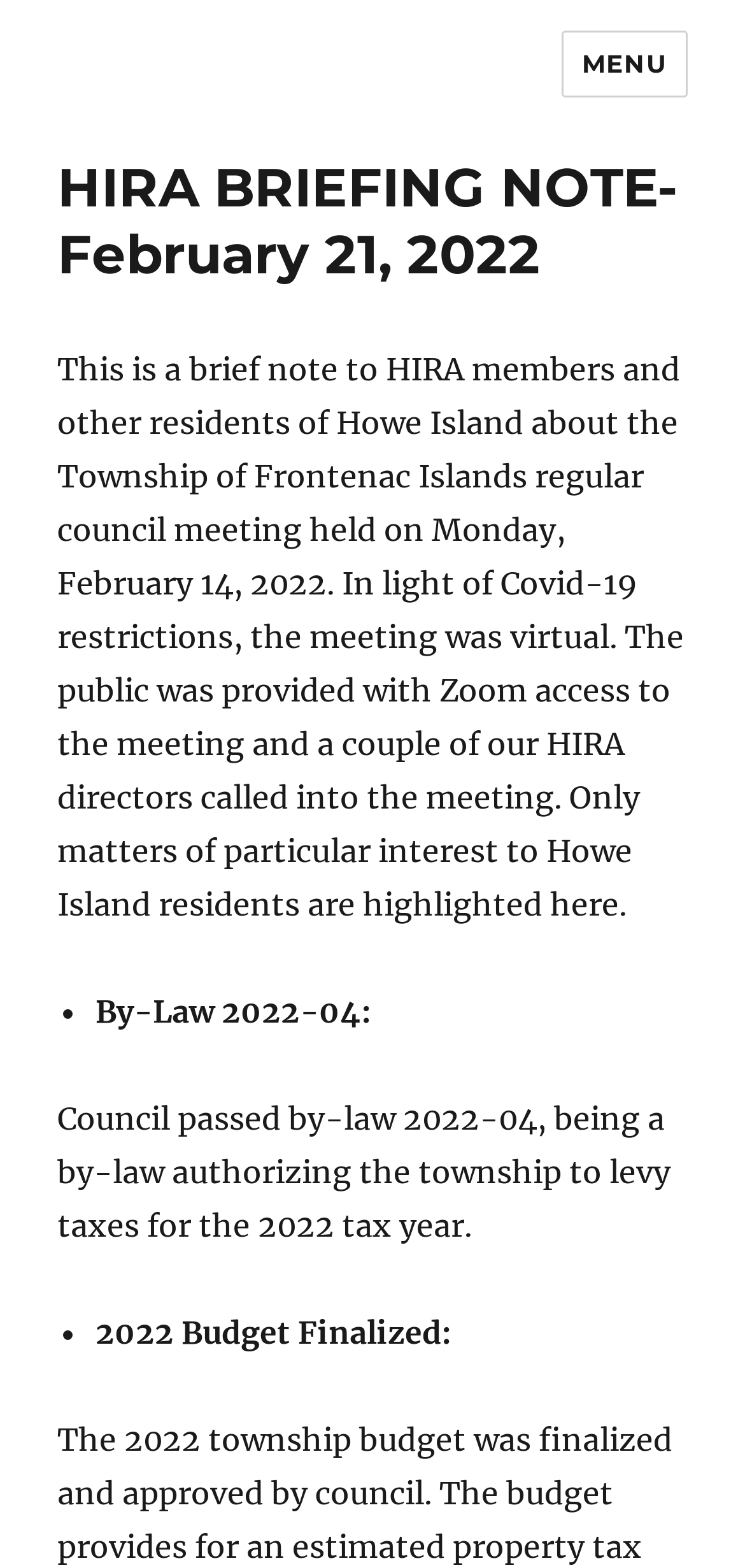Mark the bounding box of the element that matches the following description: "input value="$0" aria-label="Ecobik<sup>®</sup> benefits" name="fieldname36_1"".

None